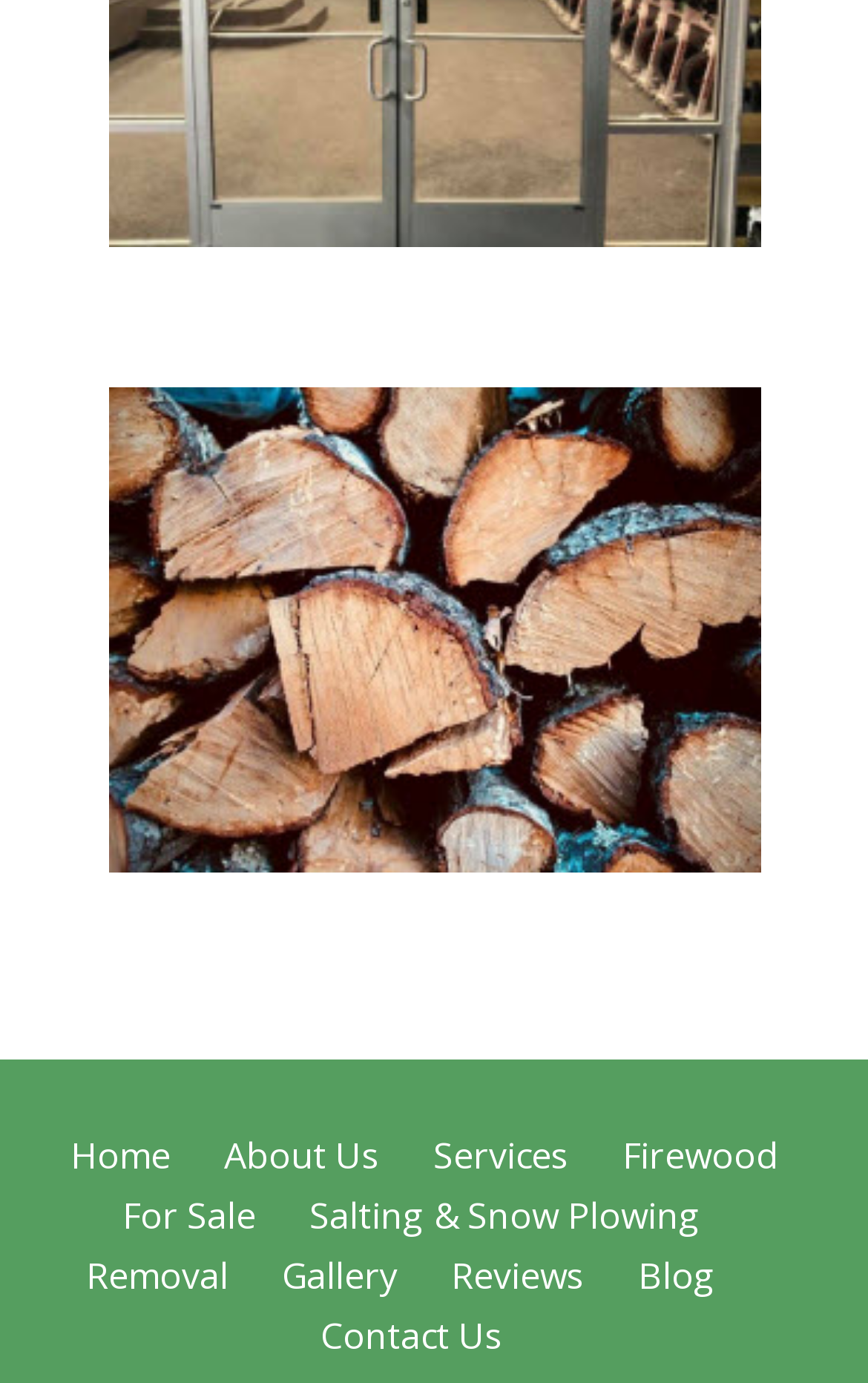Reply to the question with a single word or phrase:
What is the position of the image on the webpage?

Above the links